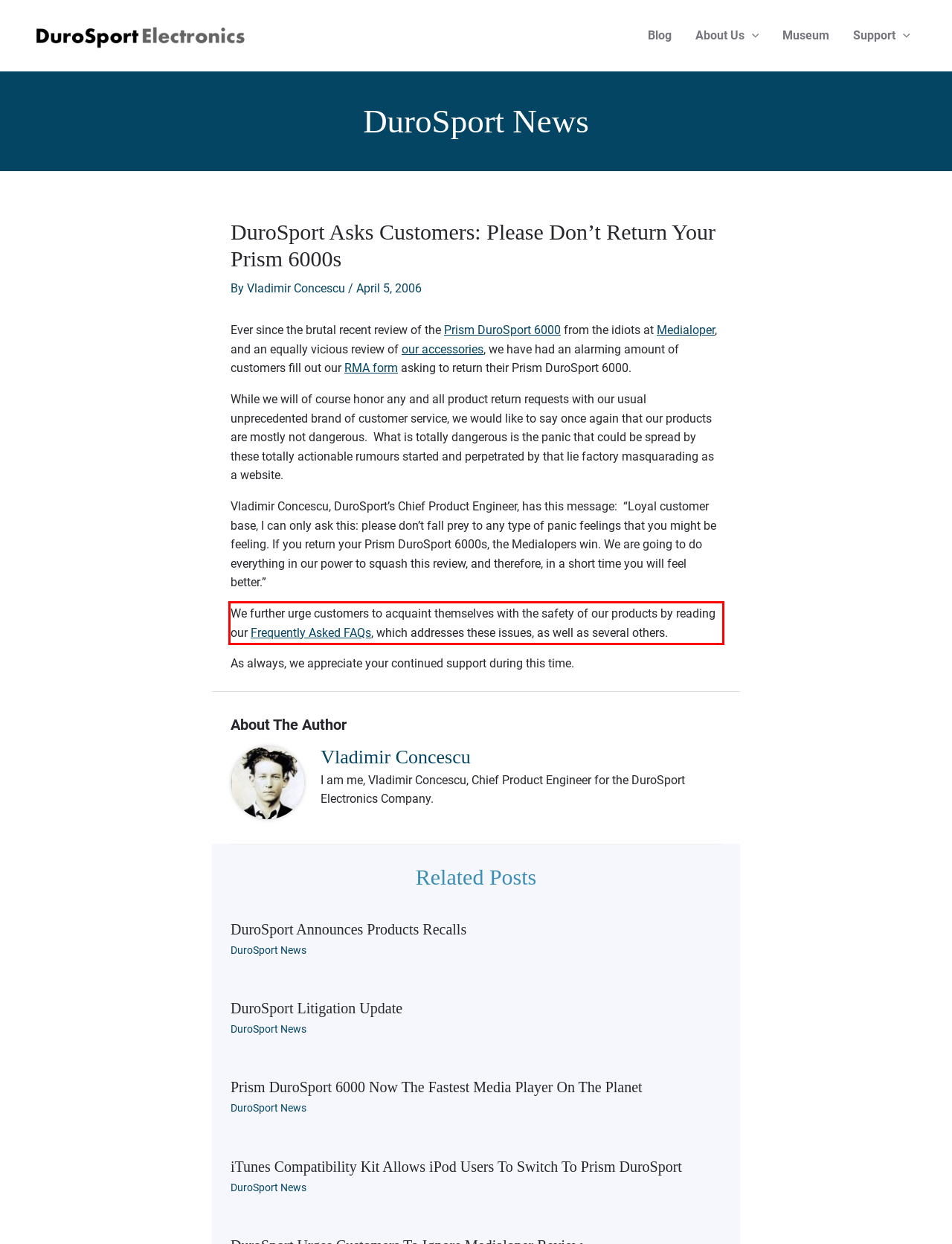Please perform OCR on the text content within the red bounding box that is highlighted in the provided webpage screenshot.

We further urge customers to acquaint themselves with the safety of our products by reading our Frequently Asked FAQs, which addresses these issues, as well as several others.